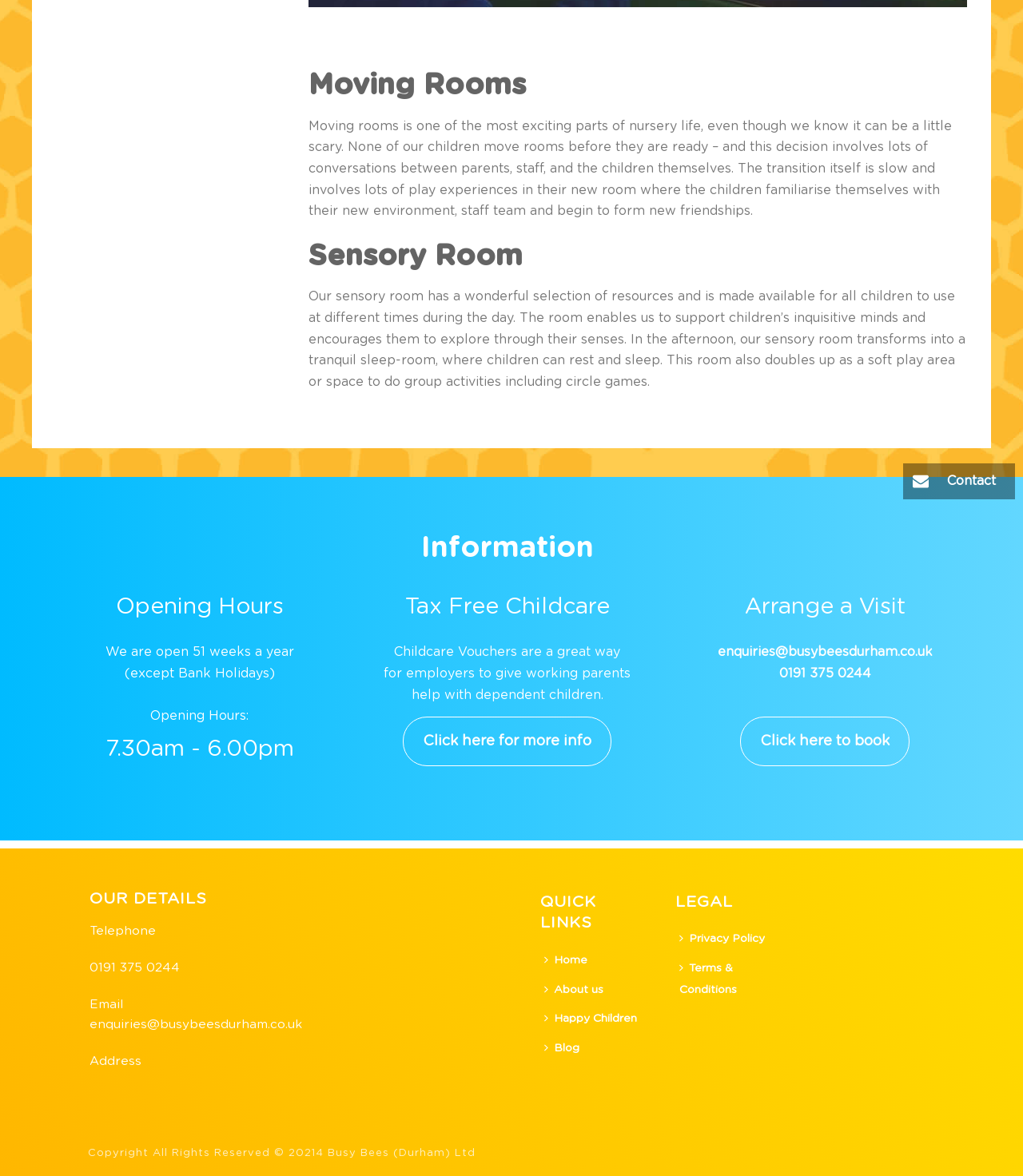Provide the bounding box coordinates for the UI element described in this sentence: "Home". The coordinates should be four float values between 0 and 1, i.e., [left, top, right, bottom].

[0.528, 0.804, 0.586, 0.829]